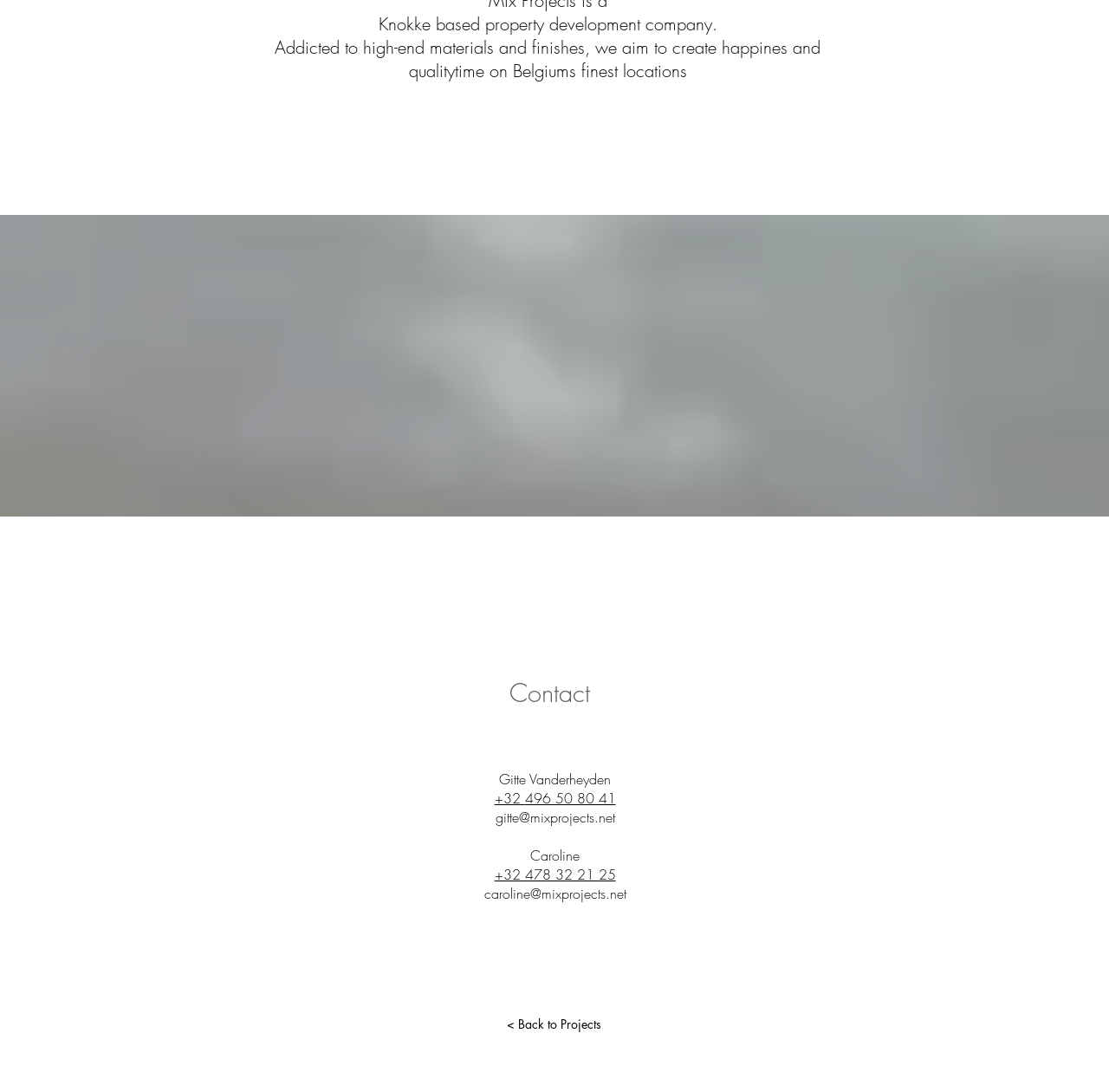Determine the bounding box coordinates of the section to be clicked to follow the instruction: "Check social media links". The coordinates should be given as four float numbers between 0 and 1, formatted as [left, top, right, bottom].

[0.461, 0.852, 0.541, 0.89]